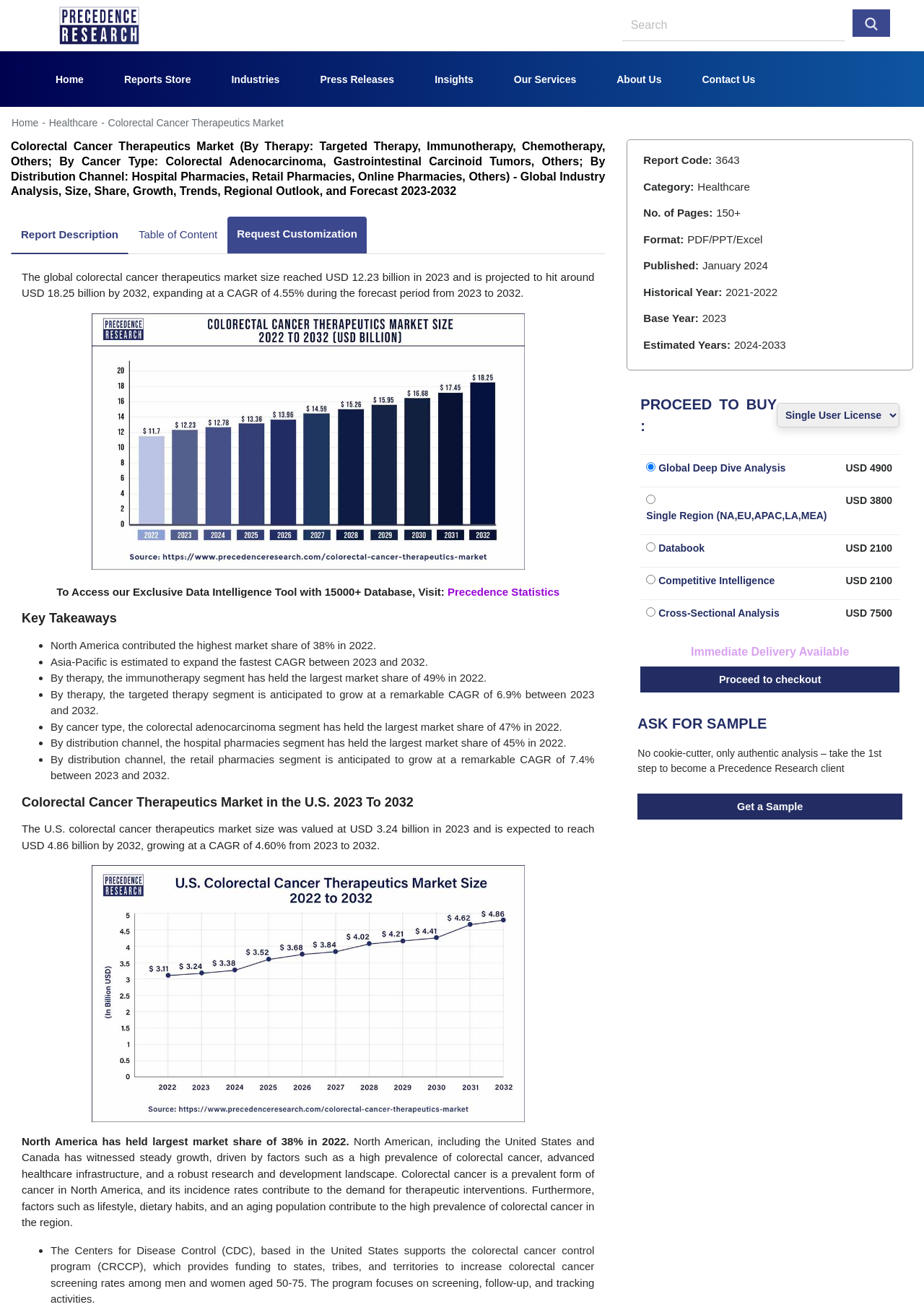Please indicate the bounding box coordinates for the clickable area to complete the following task: "go to Home". The coordinates should be specified as four float numbers between 0 and 1, i.e., [left, top, right, bottom].

[0.04, 0.049, 0.114, 0.075]